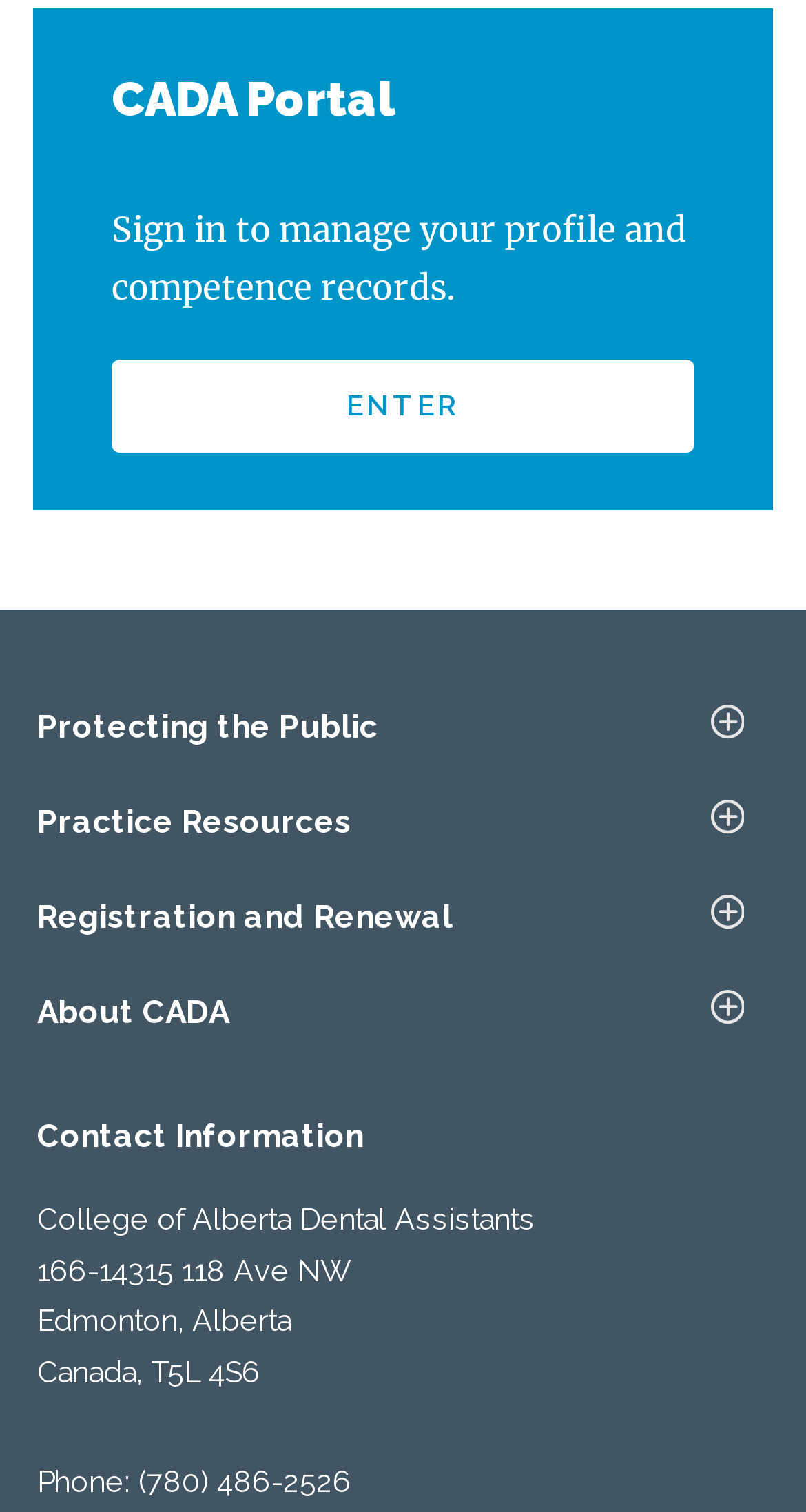Find the bounding box coordinates of the area that needs to be clicked in order to achieve the following instruction: "View Practice Resources". The coordinates should be specified as four float numbers between 0 and 1, i.e., [left, top, right, bottom].

[0.046, 0.532, 0.436, 0.557]